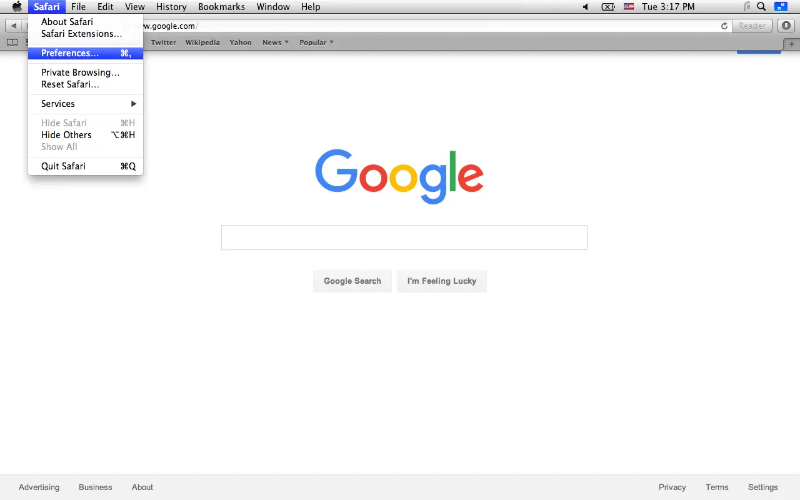Detail every significant feature and component of the image.

The image illustrates the Safari browser interface on a Mac computer, showing a dropdown menu after the user clicks on the "Safari" option in the top left corner. Prominent in this dropdown is the "Preferences…" selection, which is critical for users looking to configure various browser settings, including proxy setups. The main content area of the browser displays the Google homepage, with a search bar at the center, flanked by buttons for "Google Search" and "I'm Feeling Lucky." The upper menu bar and the current time are visible, indicating that this is a typical browsing session in Safari. This image is part of a step-by-step tutorial guiding users on how to set up proxy settings within the Safari browser.